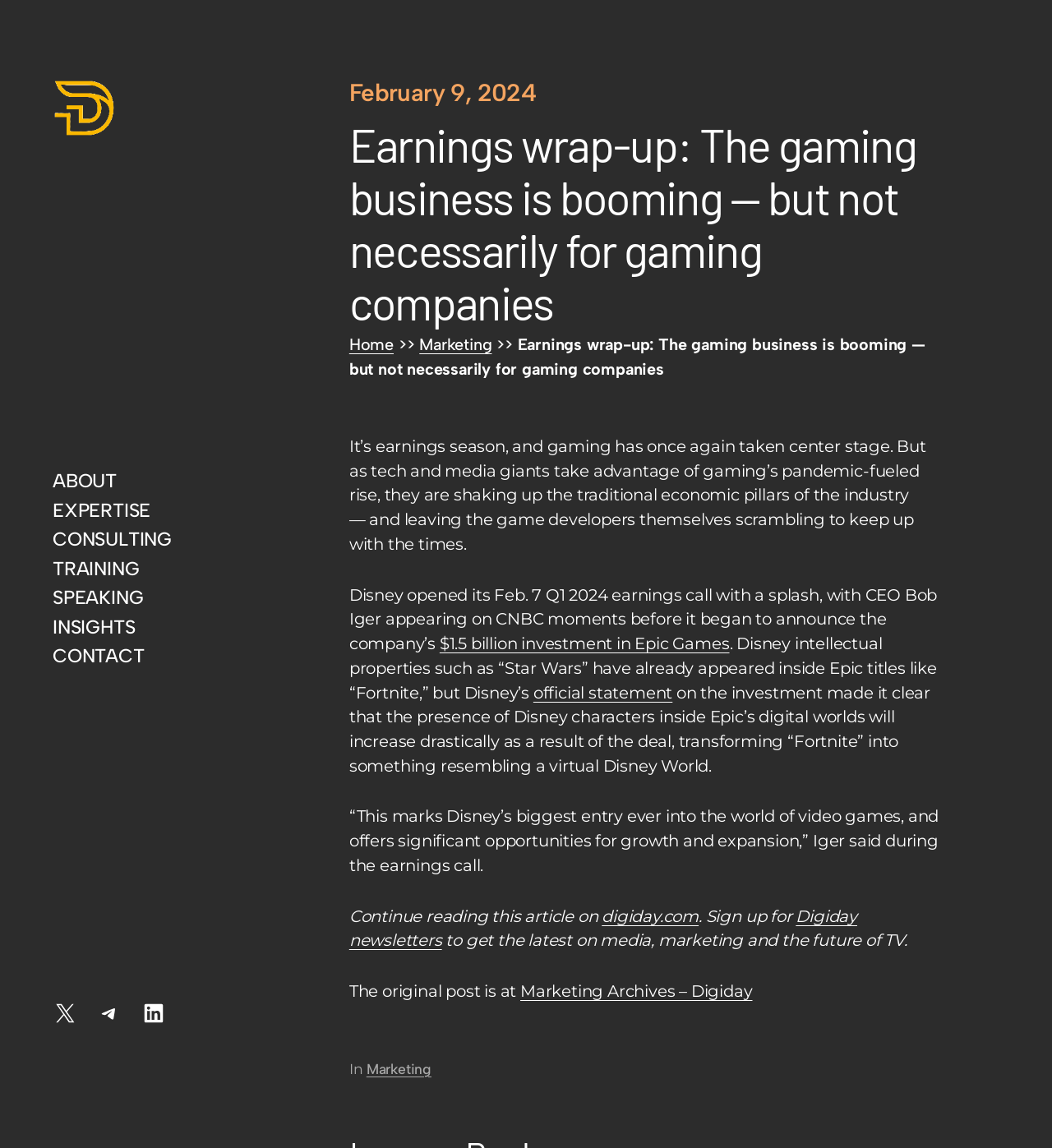What is the name of the website where the original post is located?
Using the image, answer in one word or phrase.

Digiday